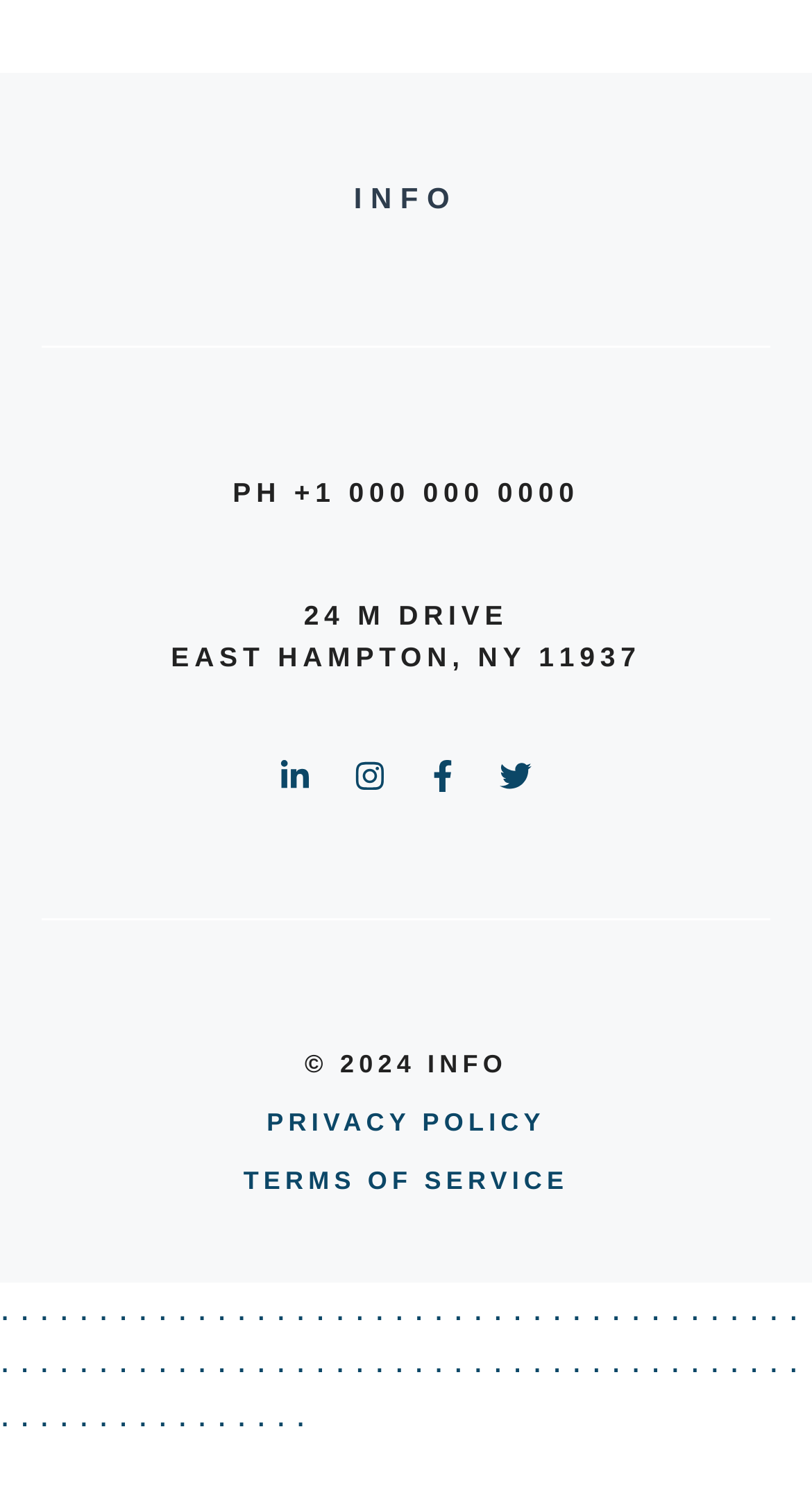How many dots are there at the bottom of the webpage?
Please provide a comprehensive answer based on the contents of the image.

The dots are located at the bottom of the webpage, and they are represented by 49 link elements with the OCR text '.' located at various coordinates starting from [0.0, 0.862, 0.012, 0.888] to [0.971, 0.862, 0.983, 0.888].